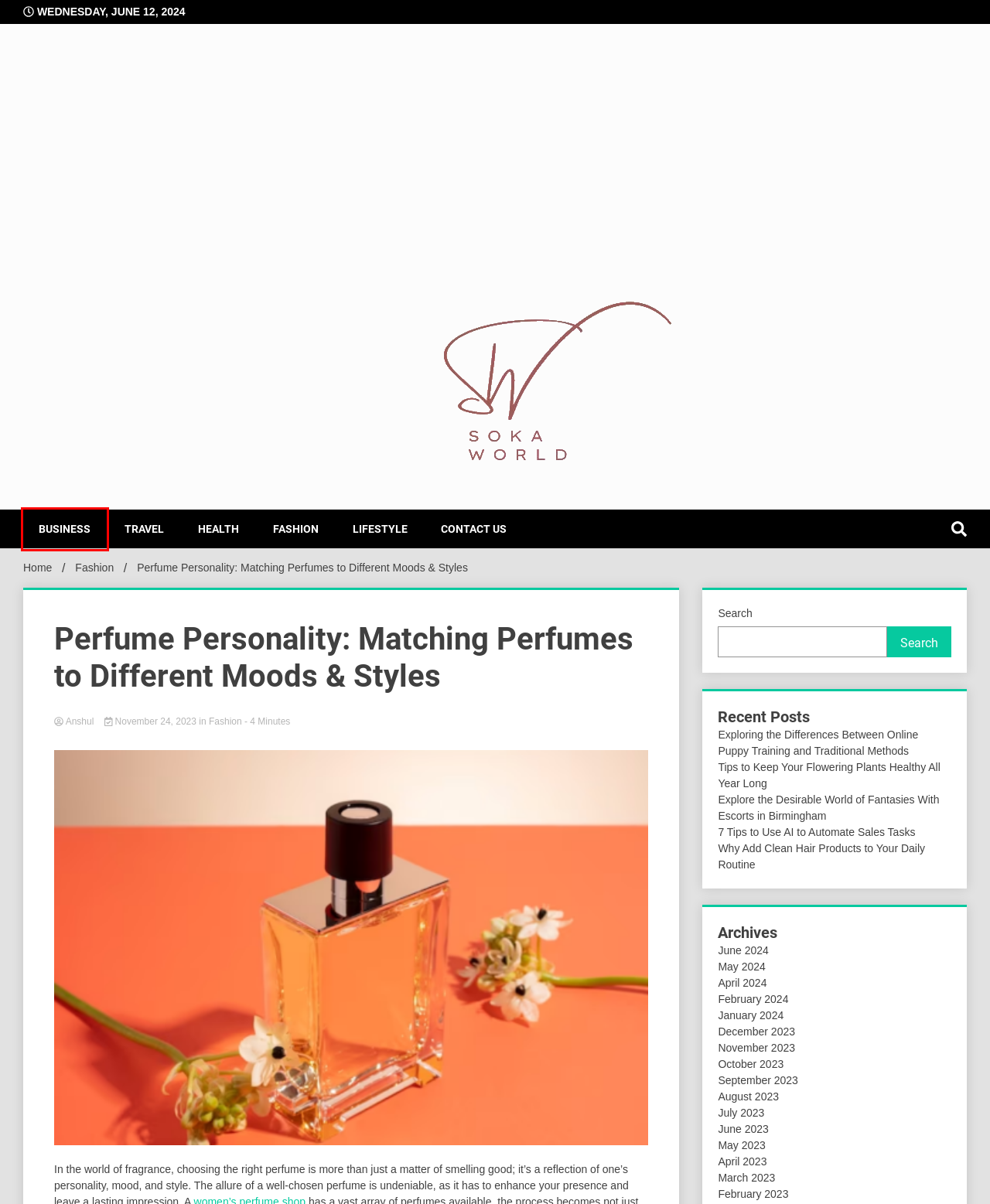Examine the screenshot of a webpage with a red bounding box around a UI element. Select the most accurate webpage description that corresponds to the new page after clicking the highlighted element. Here are the choices:
A. May 2024 - Soka World
B. May 2023 - Soka World
C. Contact Us - Soka World
D. 7 Tips to Use AI to Automate Sales Tasks
E. April 2023 - Soka World
F. Business - Soka World
G. Travel - Soka World
H. August 2023 - Soka World

F